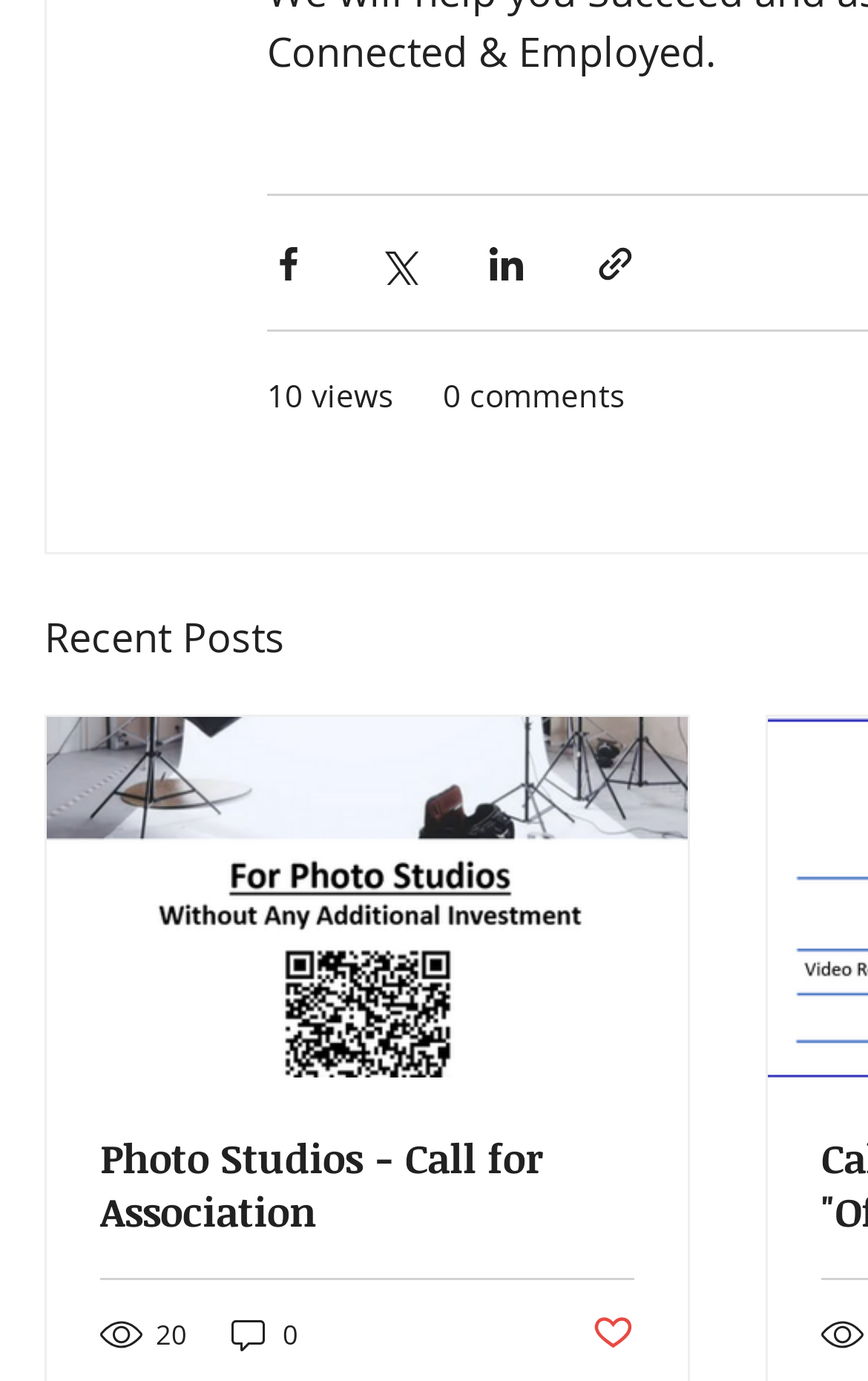Identify the bounding box coordinates for the UI element described as follows: aria-label="Share via link". Use the format (top-left x, top-left y, bottom-right x, bottom-right y) and ensure all values are floating point numbers between 0 and 1.

[0.685, 0.176, 0.733, 0.206]